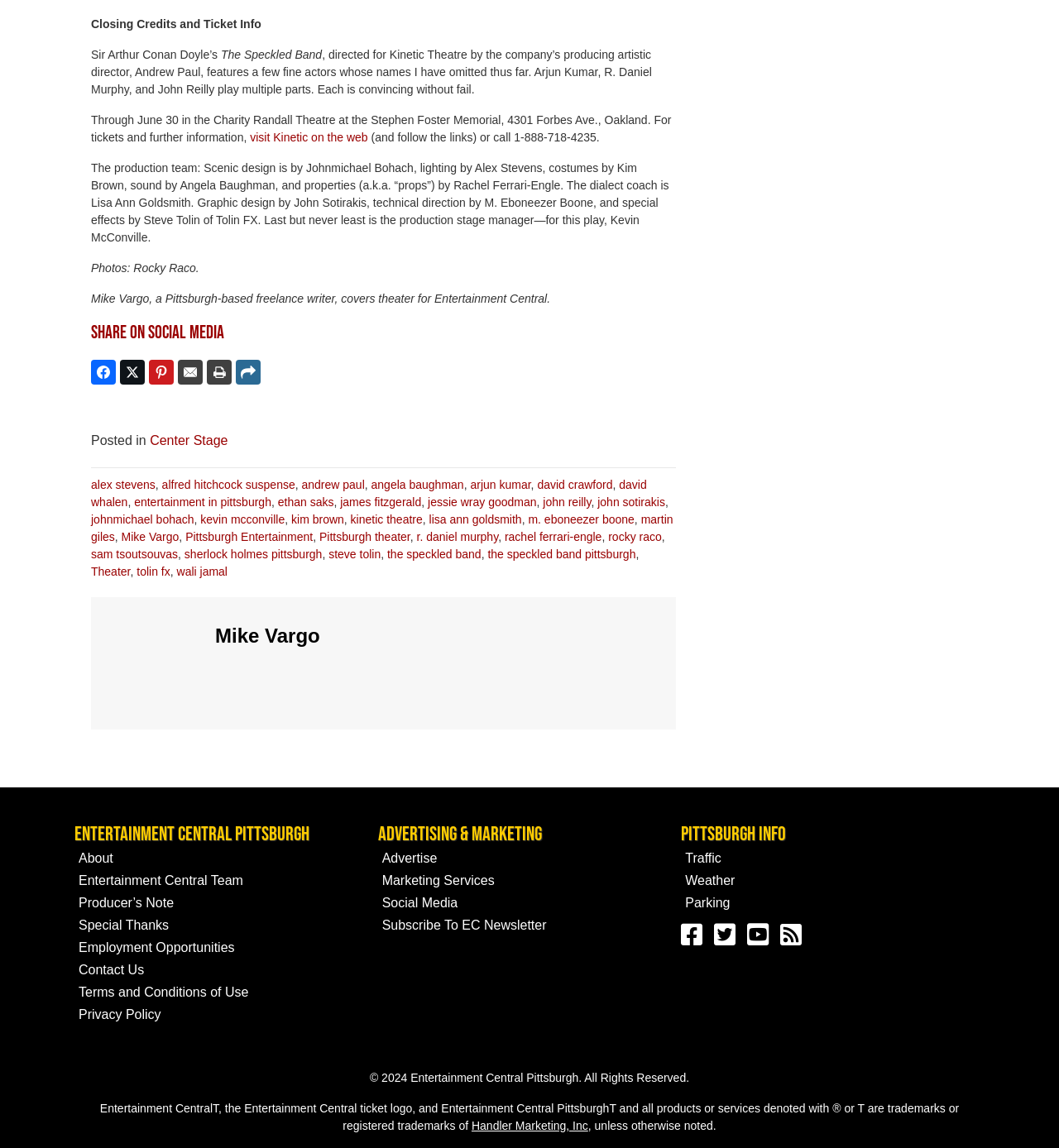Determine the bounding box coordinates of the region to click in order to accomplish the following instruction: "Visit Kinetic on the web". Provide the coordinates as four float numbers between 0 and 1, specifically [left, top, right, bottom].

[0.236, 0.114, 0.347, 0.125]